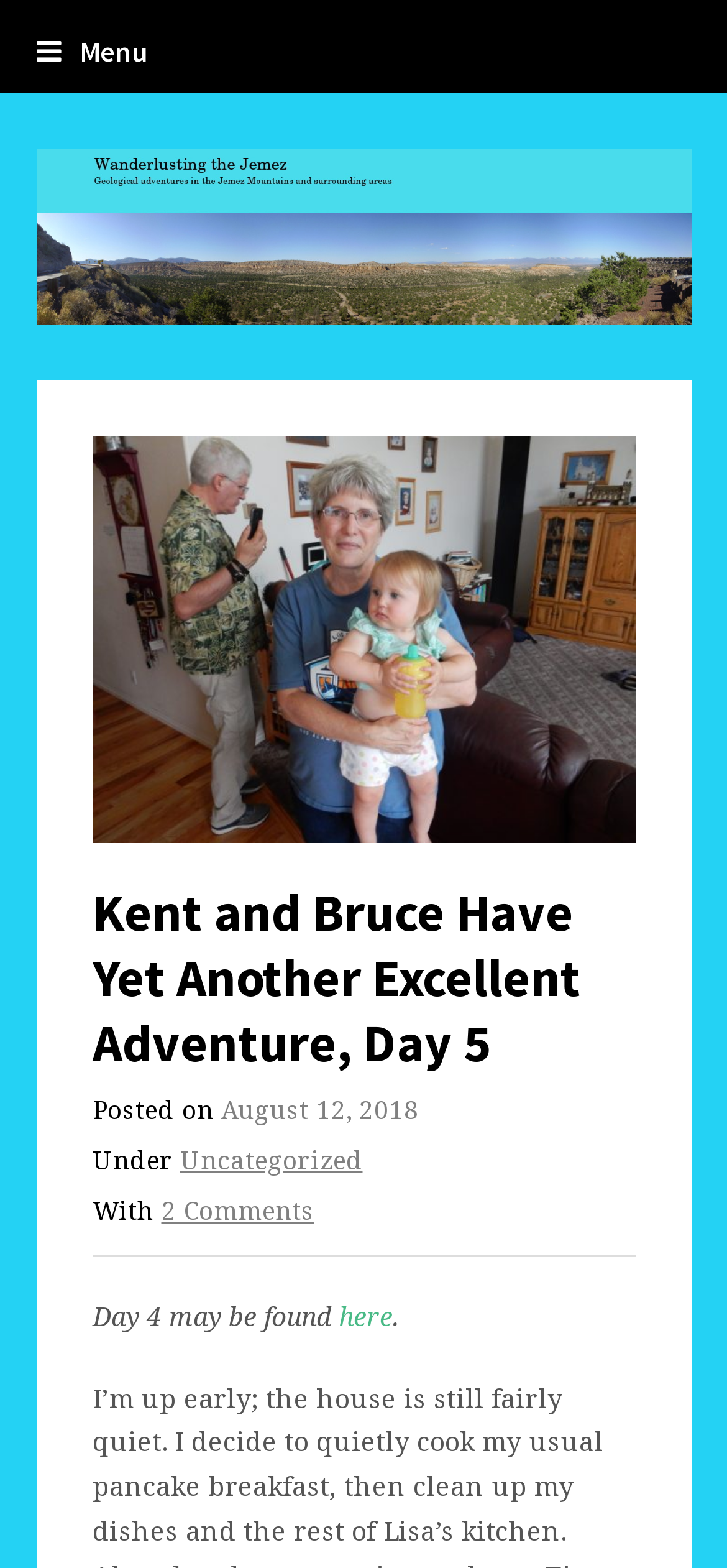What is the date of the post?
Offer a detailed and exhaustive answer to the question.

I found the date of the post by looking at the text 'Posted on August 12, 2018' which is located below the main heading of the webpage.